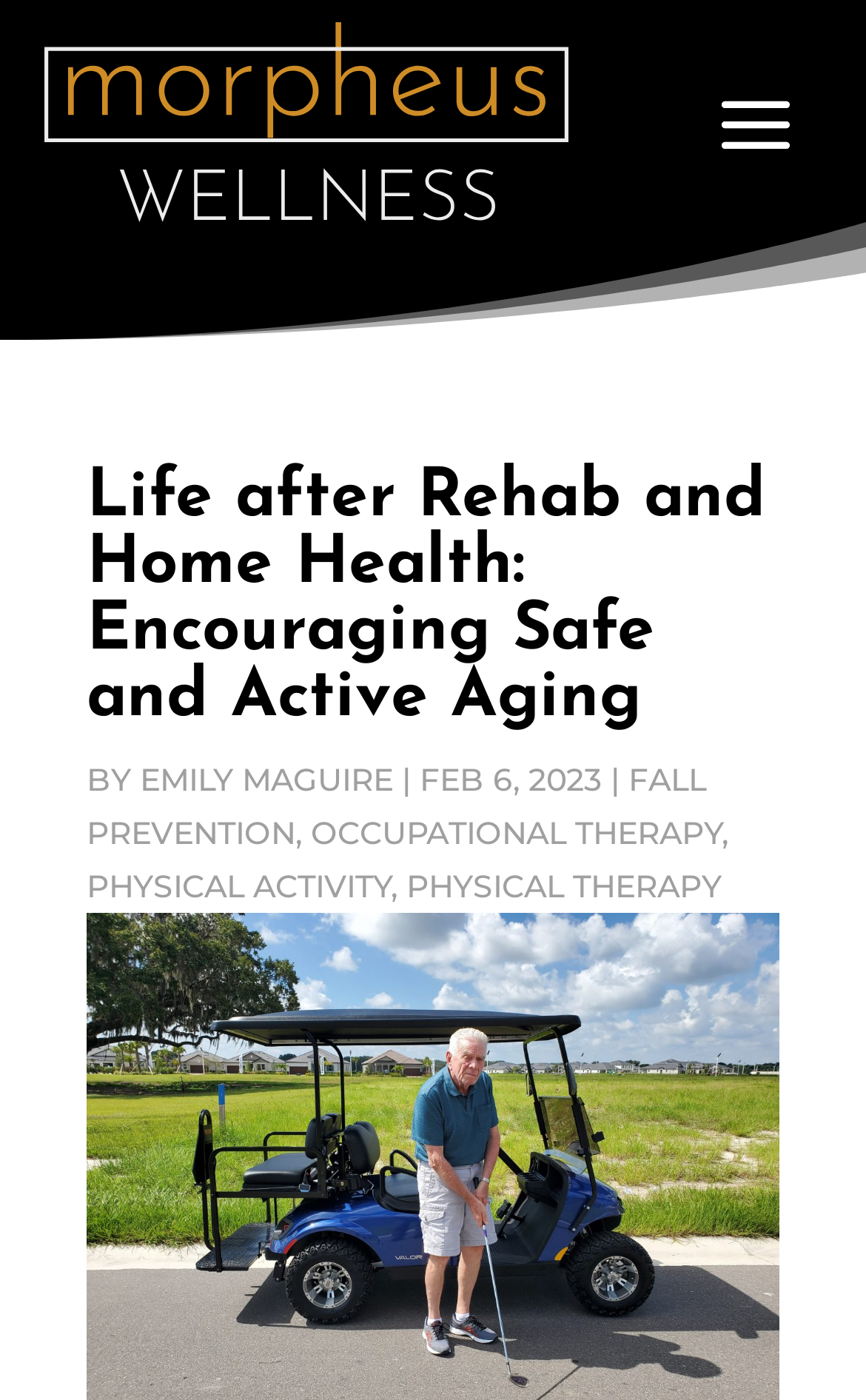What is the purpose of the links below the article title? Refer to the image and provide a one-word or short phrase answer.

To categorize or tag the article